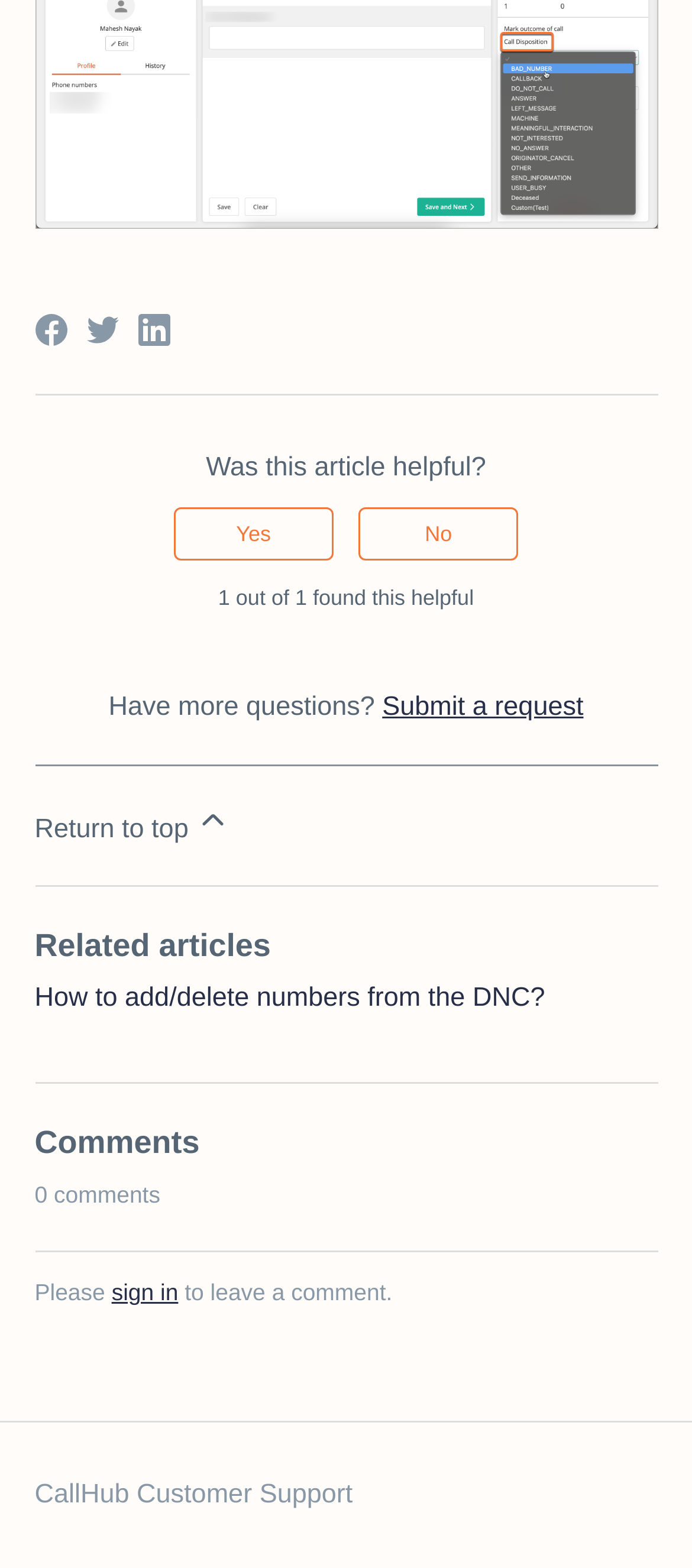Please locate the UI element described by "CallHub Customer Support" and provide its bounding box coordinates.

[0.05, 0.941, 0.51, 0.966]